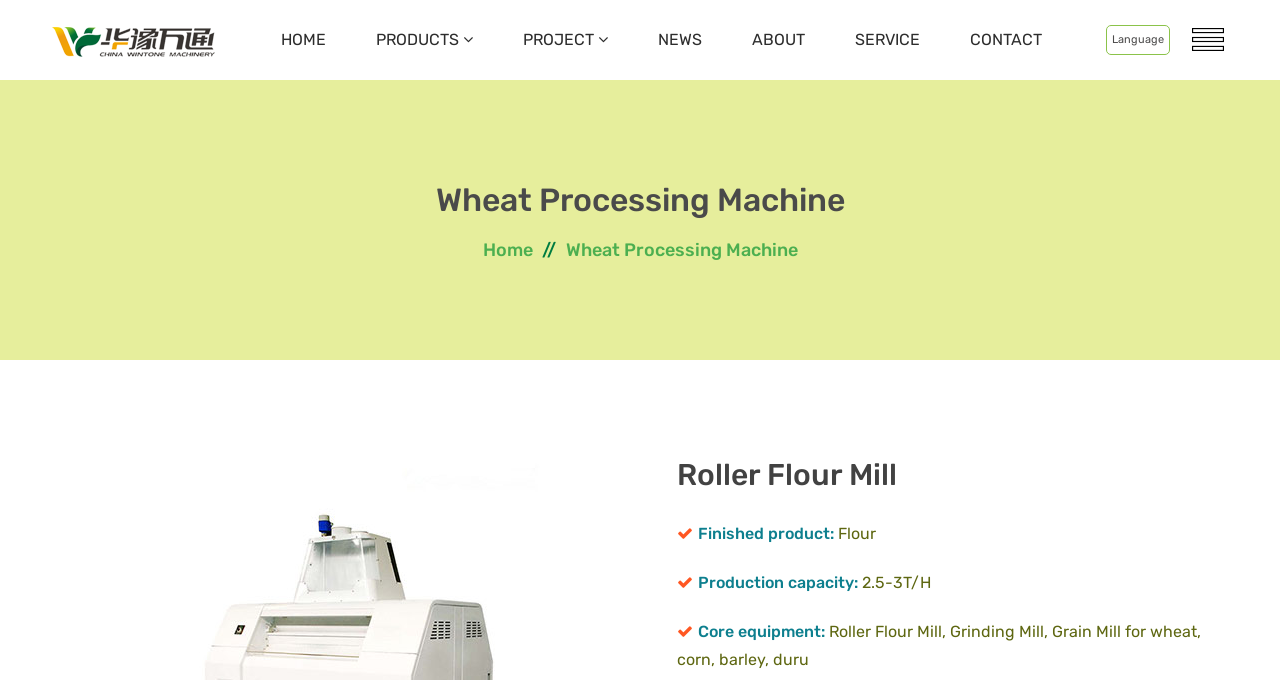What is the main equipment for grinding wheat?
Kindly answer the question with as much detail as you can.

Based on the webpage content, specifically the heading 'Roller Flour Mill' and the description 'Finished product:', it can be inferred that the main equipment for grinding wheat is the Roller Flour Mill.